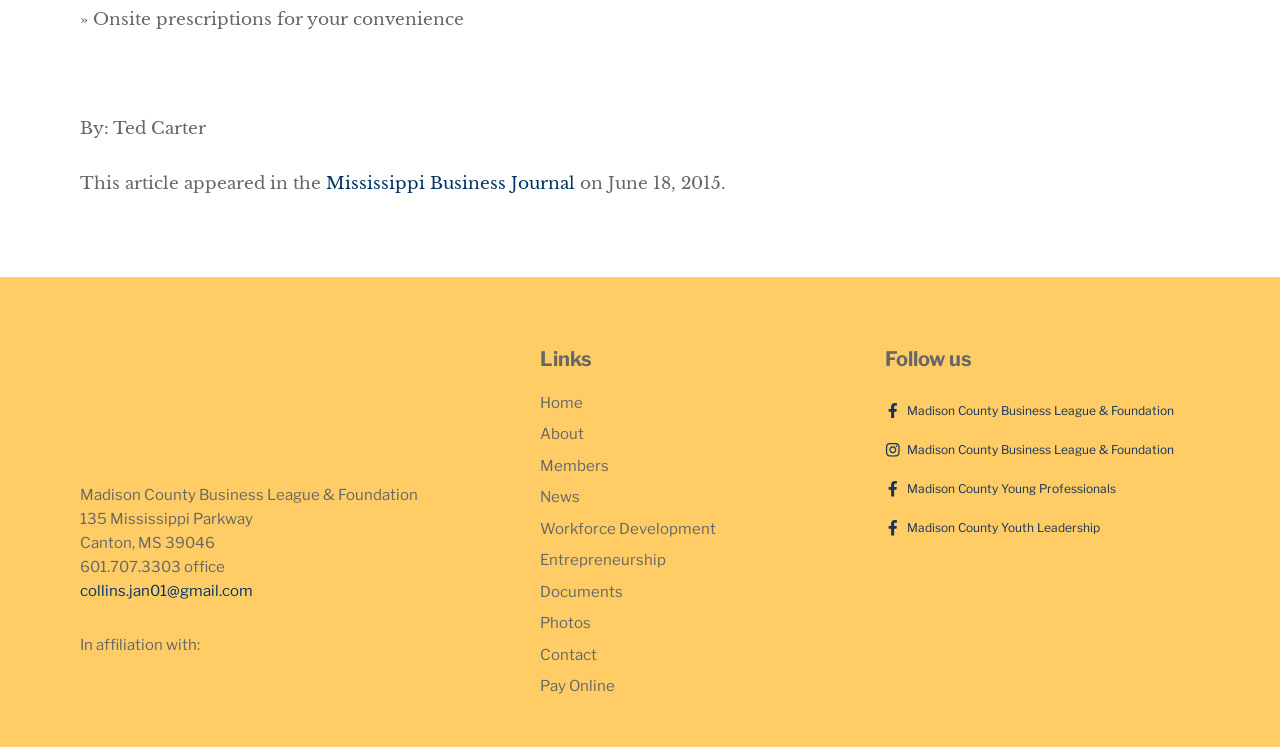What is the city and state of the business location?
Could you give a comprehensive explanation in response to this question?

I found the answer by looking at the static text 'Canton, MS 39046' which is located in the middle of the webpage, below the address.